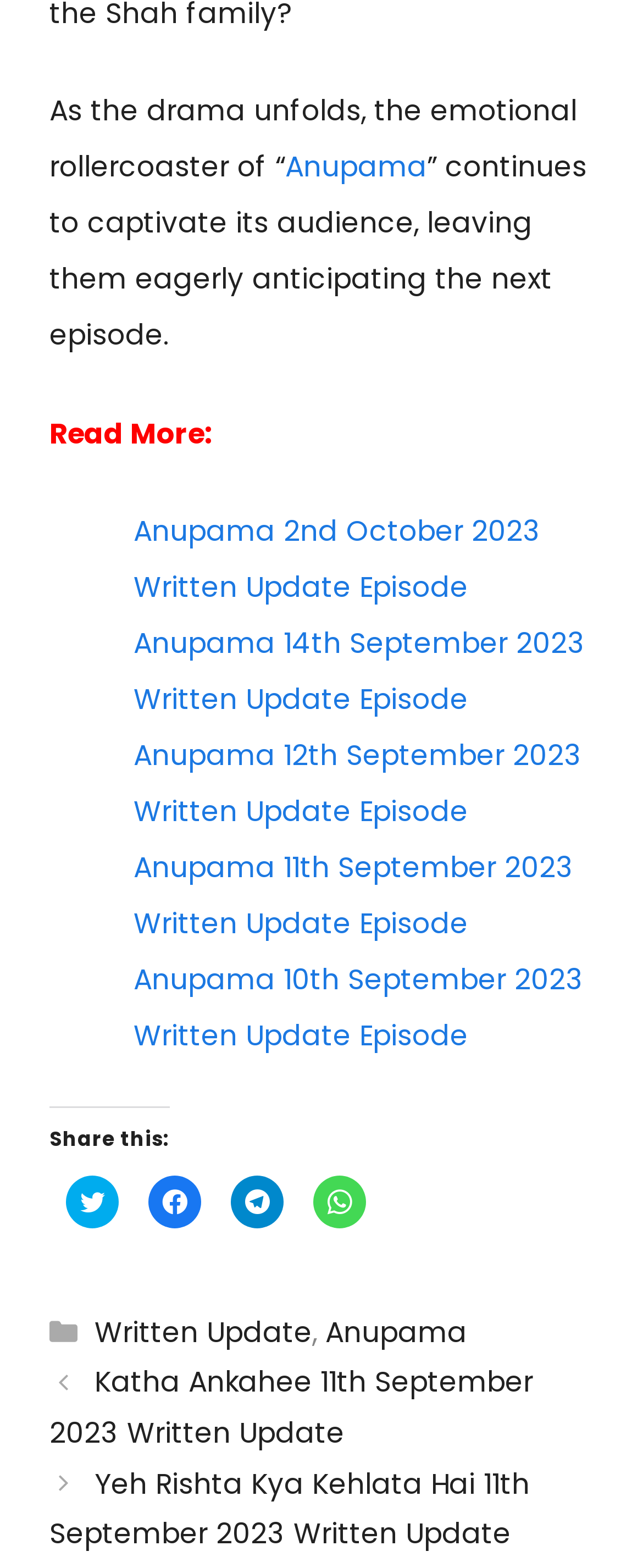Reply to the question with a single word or phrase:
What is the function of the icons with 'uf' codes?

Share on social media